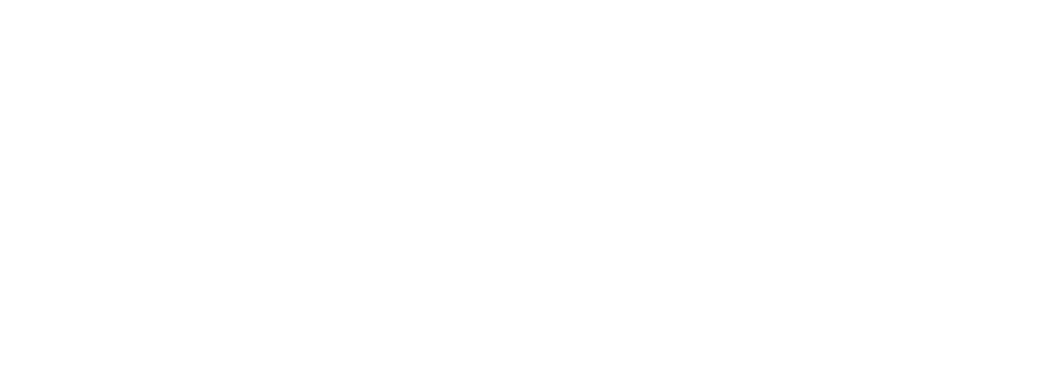Can the badges be customized?
Can you offer a detailed and complete answer to this question?

According to the caption, the badges can be customized with logos, slogans, or unique images, which suggests that they can be tailored to meet the specific needs of a business or event.